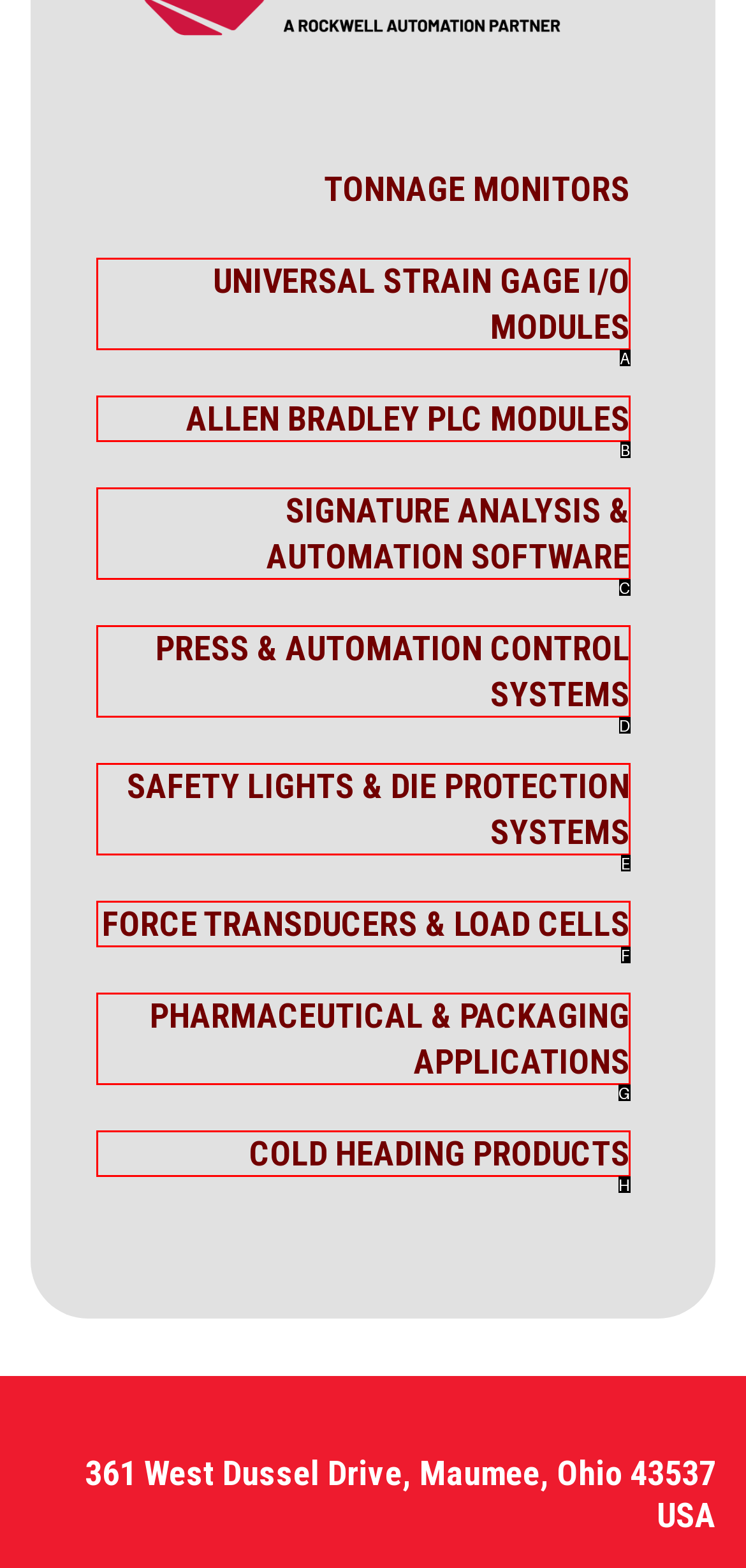Determine the option that best fits the description: Allen Bradley PLC Modules
Reply with the letter of the correct option directly.

B